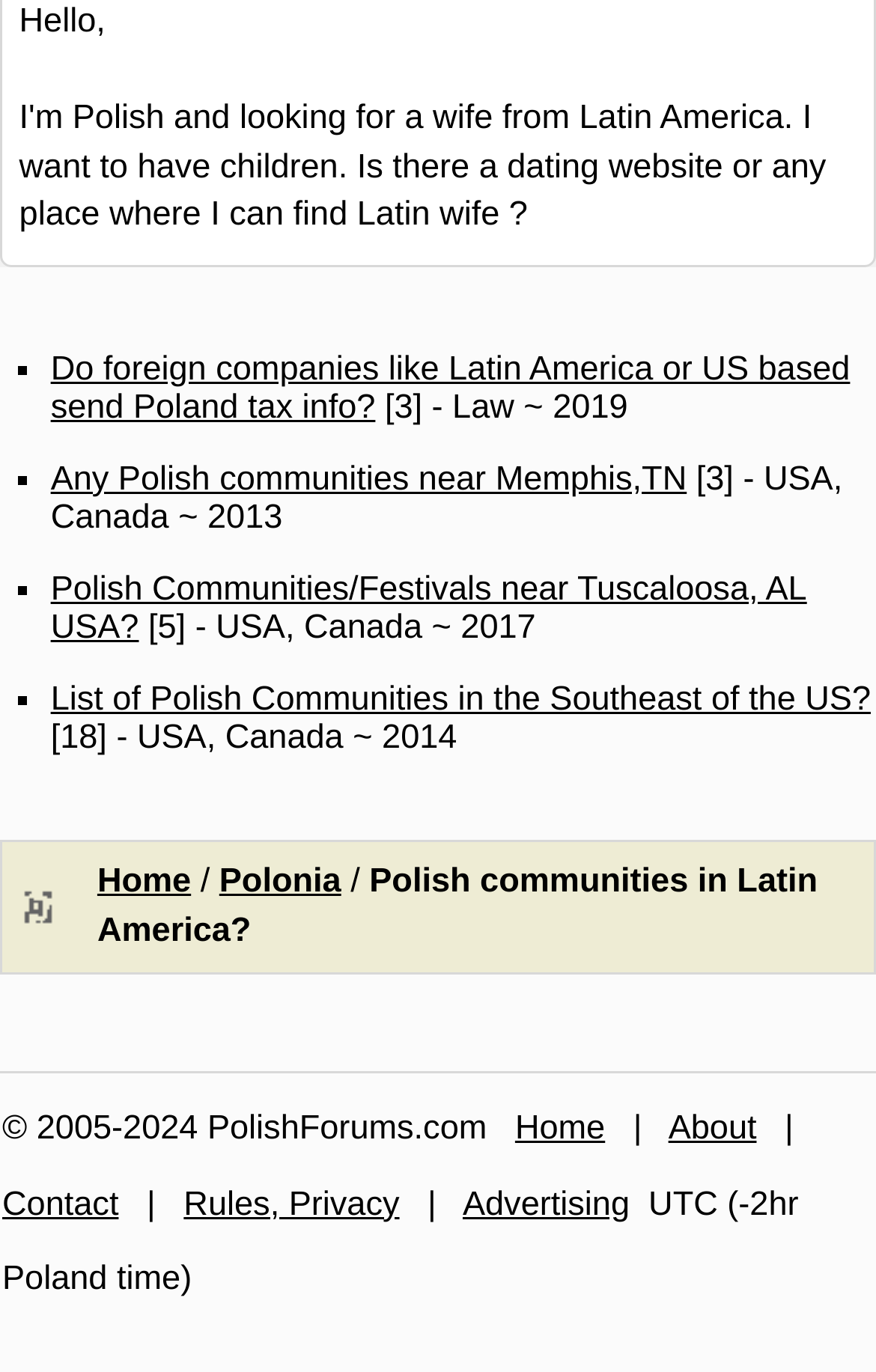Specify the bounding box coordinates of the element's region that should be clicked to achieve the following instruction: "Click on 'About'". The bounding box coordinates consist of four float numbers between 0 and 1, in the format [left, top, right, bottom].

[0.763, 0.808, 0.864, 0.836]